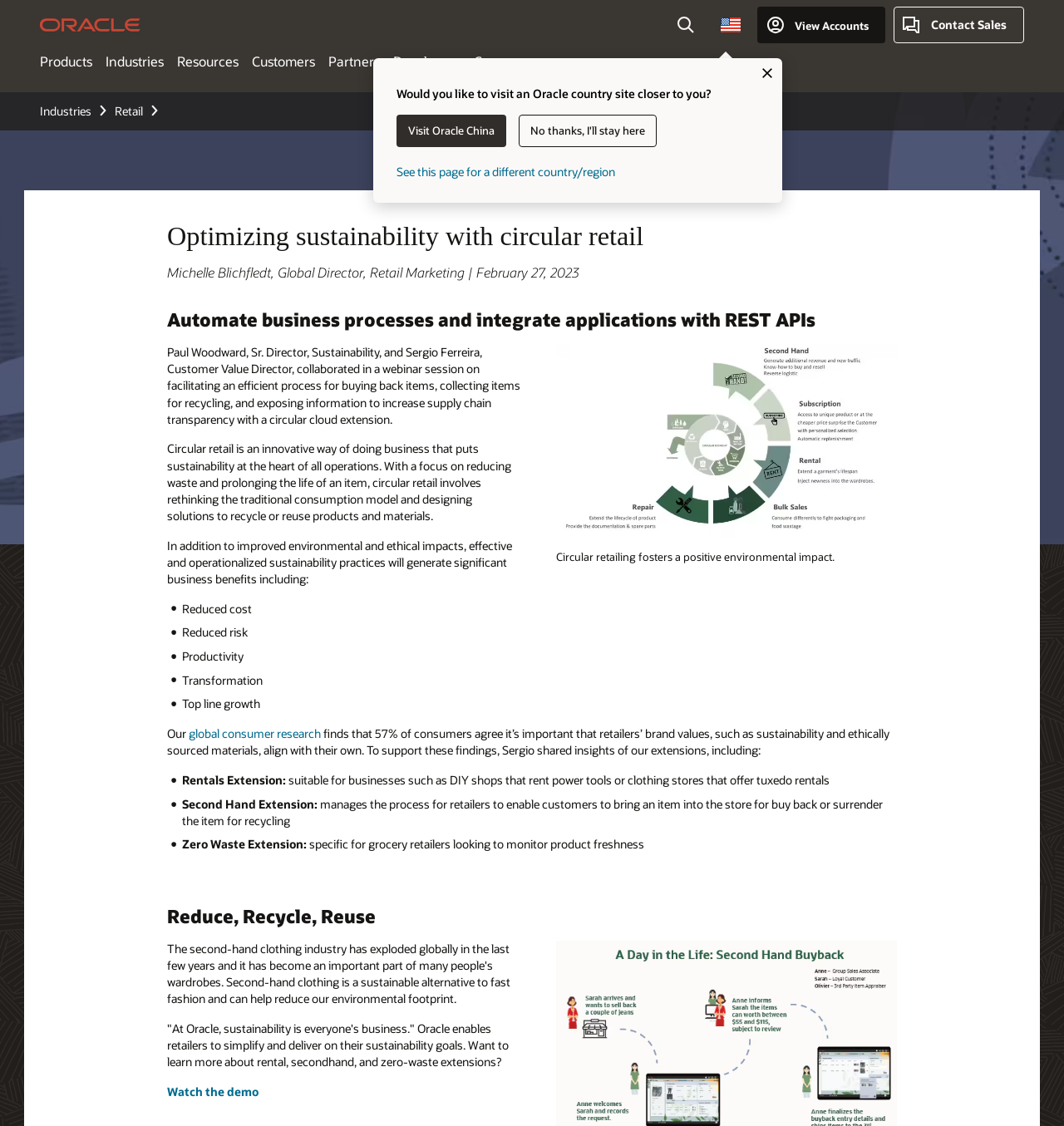Determine the bounding box coordinates of the clickable element to complete this instruction: "Contact Sales". Provide the coordinates in the format of four float numbers between 0 and 1, [left, top, right, bottom].

[0.84, 0.006, 0.962, 0.038]